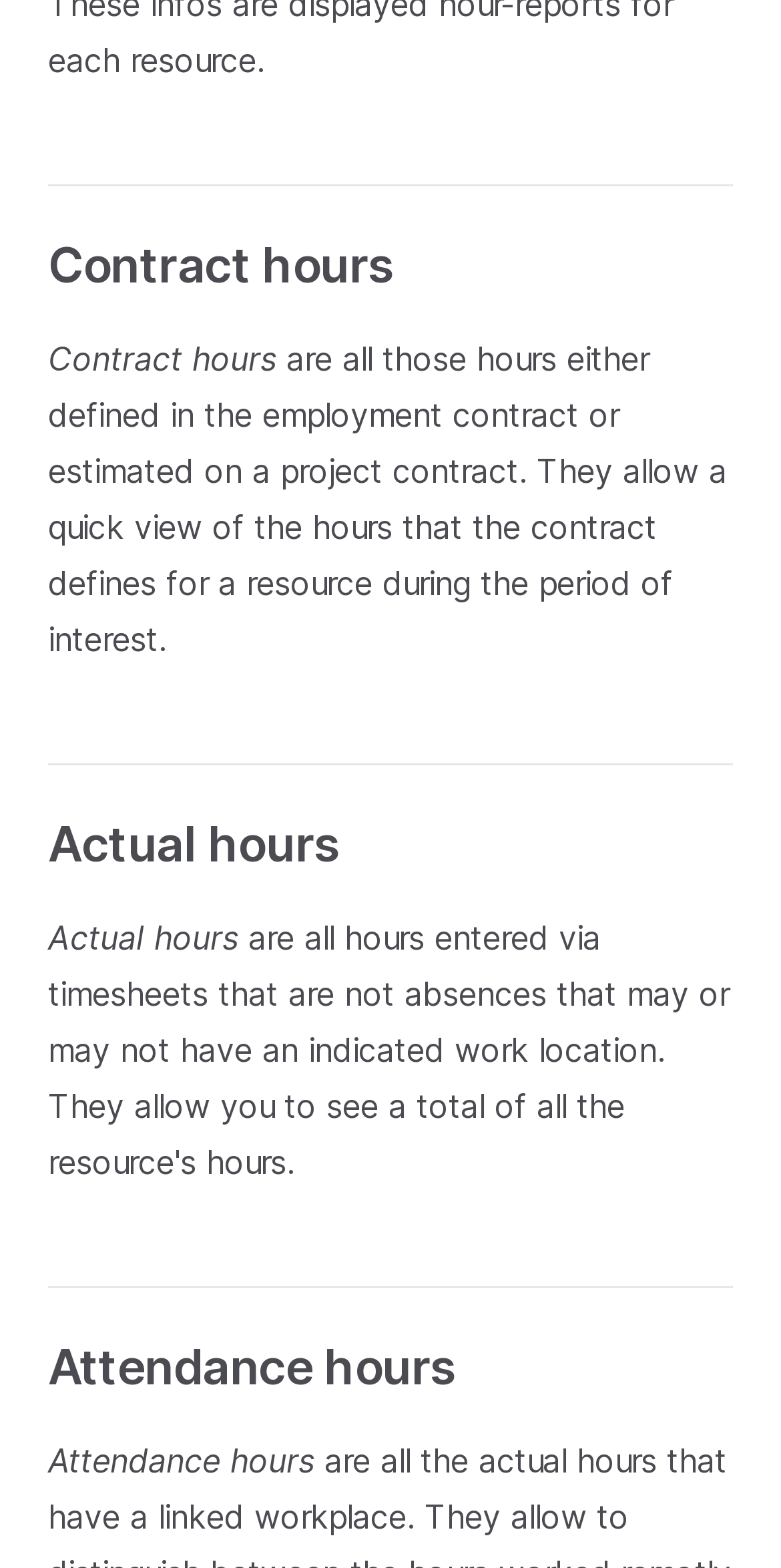Identify the bounding box for the UI element specified in this description: "#". The coordinates must be four float numbers between 0 and 1, formatted as [left, top, right, bottom].

[0.008, 0.519, 0.059, 0.56]